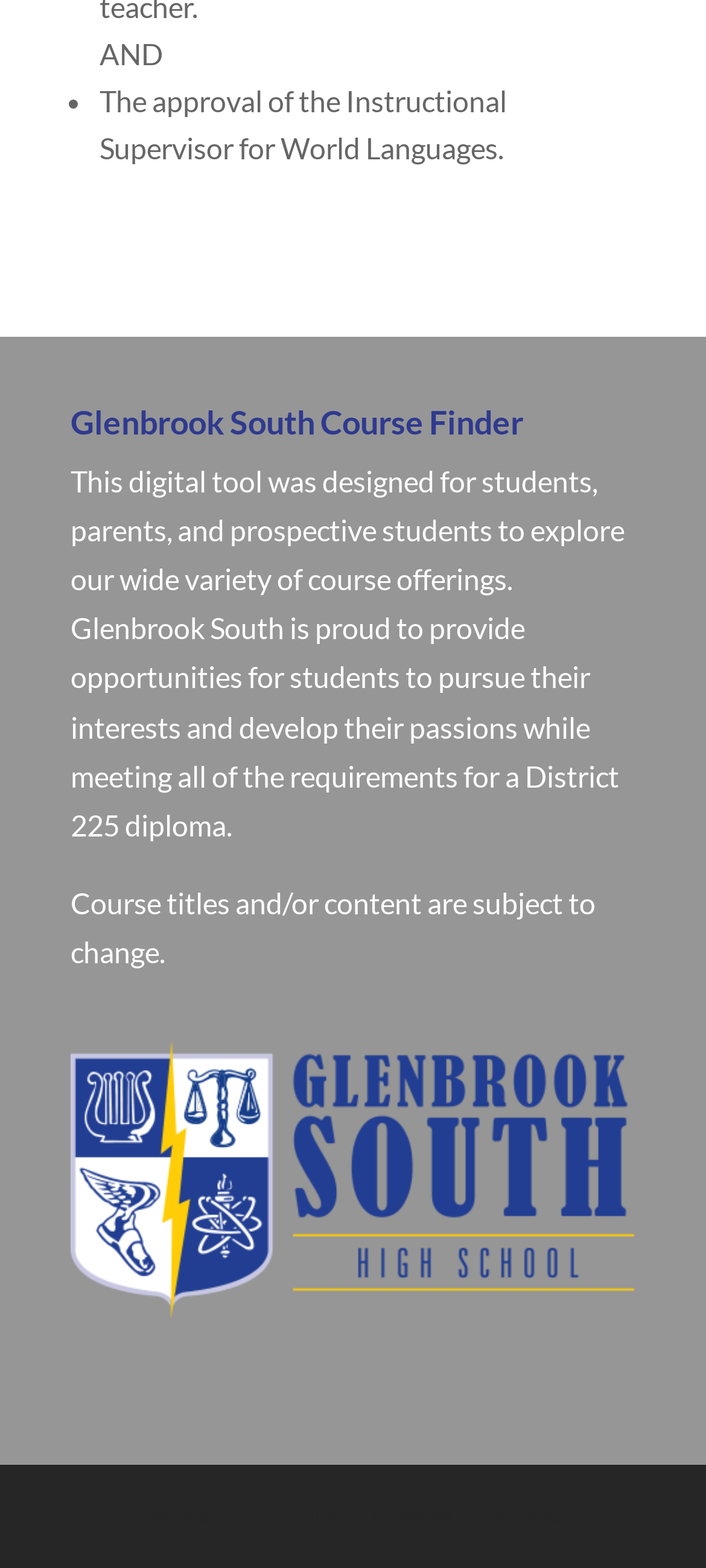Who designed the website?
Please elaborate on the answer to the question with detailed information.

The designer of the website can be found in the link element at the bottom of the page, which has a bounding box of [0.341, 0.96, 0.521, 0.973] and contains the text 'Elegant Themes'.